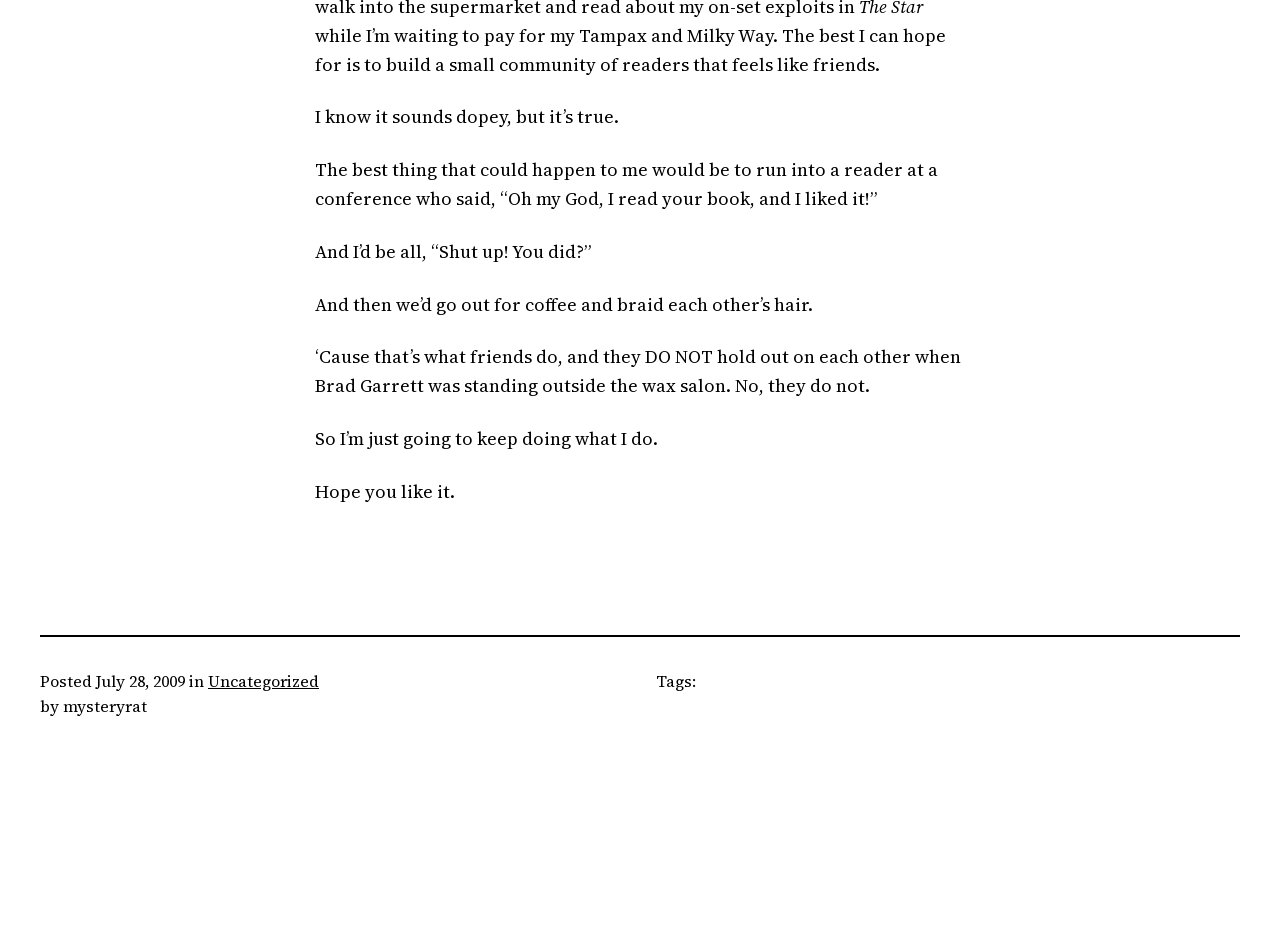Locate the bounding box of the UI element defined by this description: "Uncategorized". The coordinates should be given as four float numbers between 0 and 1, formatted as [left, top, right, bottom].

[0.162, 0.711, 0.249, 0.734]